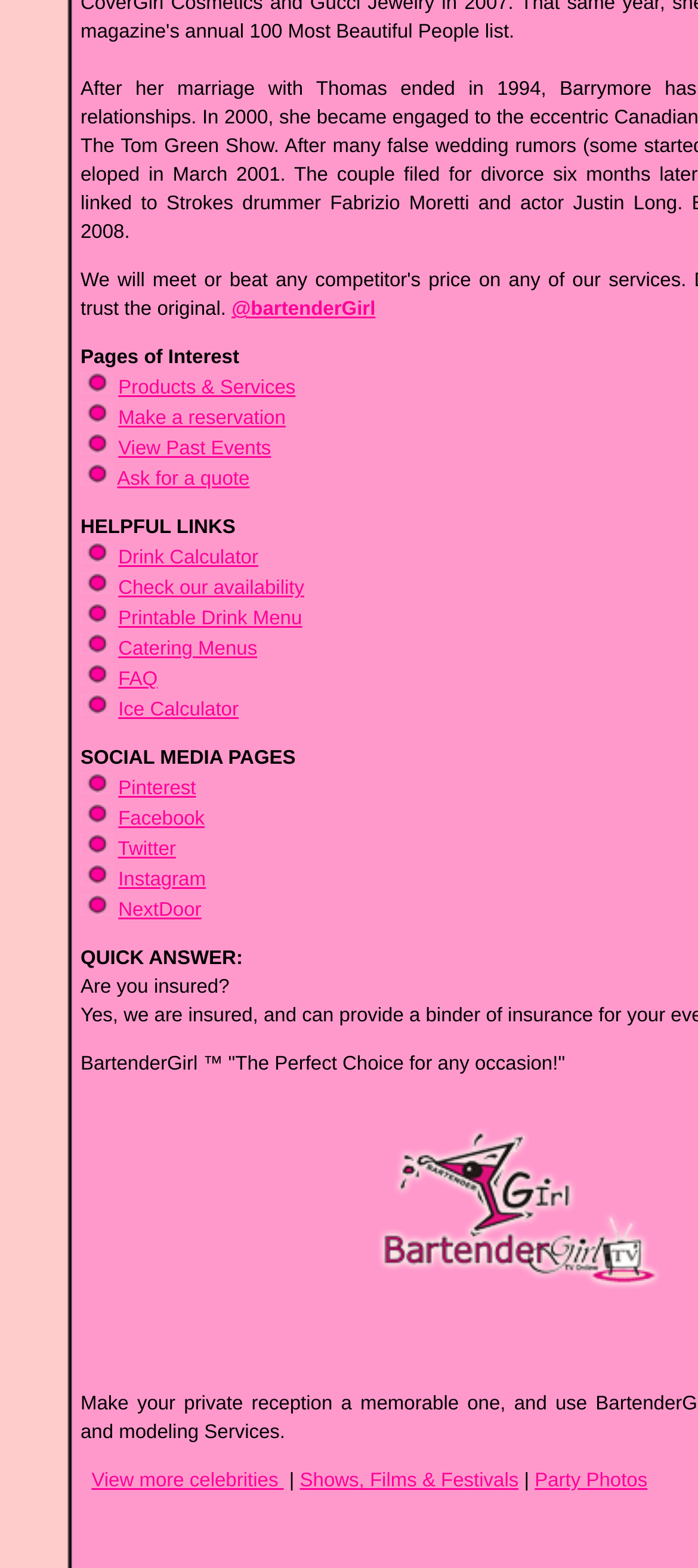Please locate the bounding box coordinates of the element's region that needs to be clicked to follow the instruction: "Watch 'BartenderGirl TV online'". The bounding box coordinates should be provided as four float numbers between 0 and 1, i.e., [left, top, right, bottom].

[0.518, 0.827, 0.954, 0.841]